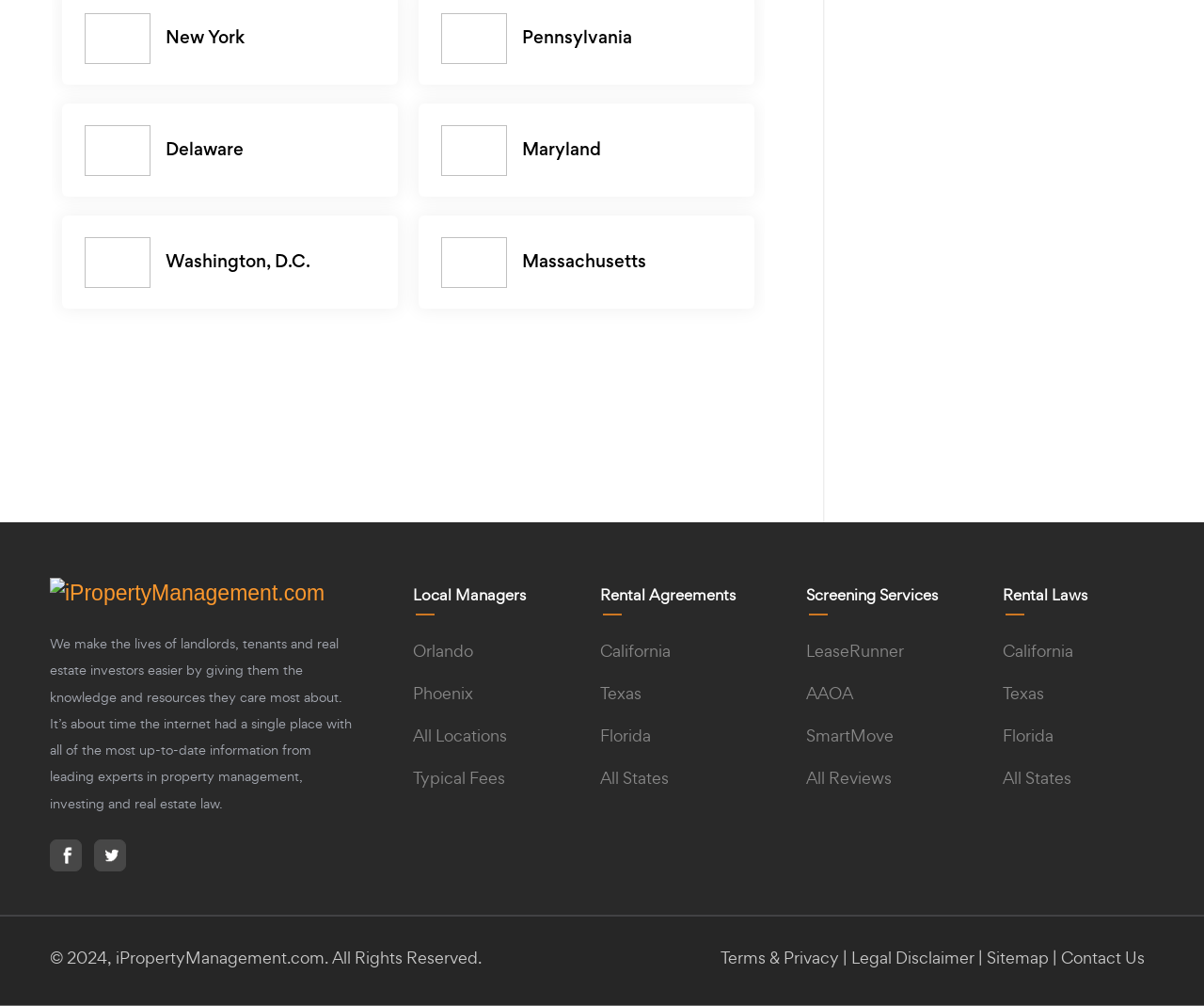Identify the bounding box coordinates of the clickable section necessary to follow the following instruction: "Click on Delaware". The coordinates should be presented as four float numbers from 0 to 1, i.e., [left, top, right, bottom].

[0.053, 0.104, 0.33, 0.196]